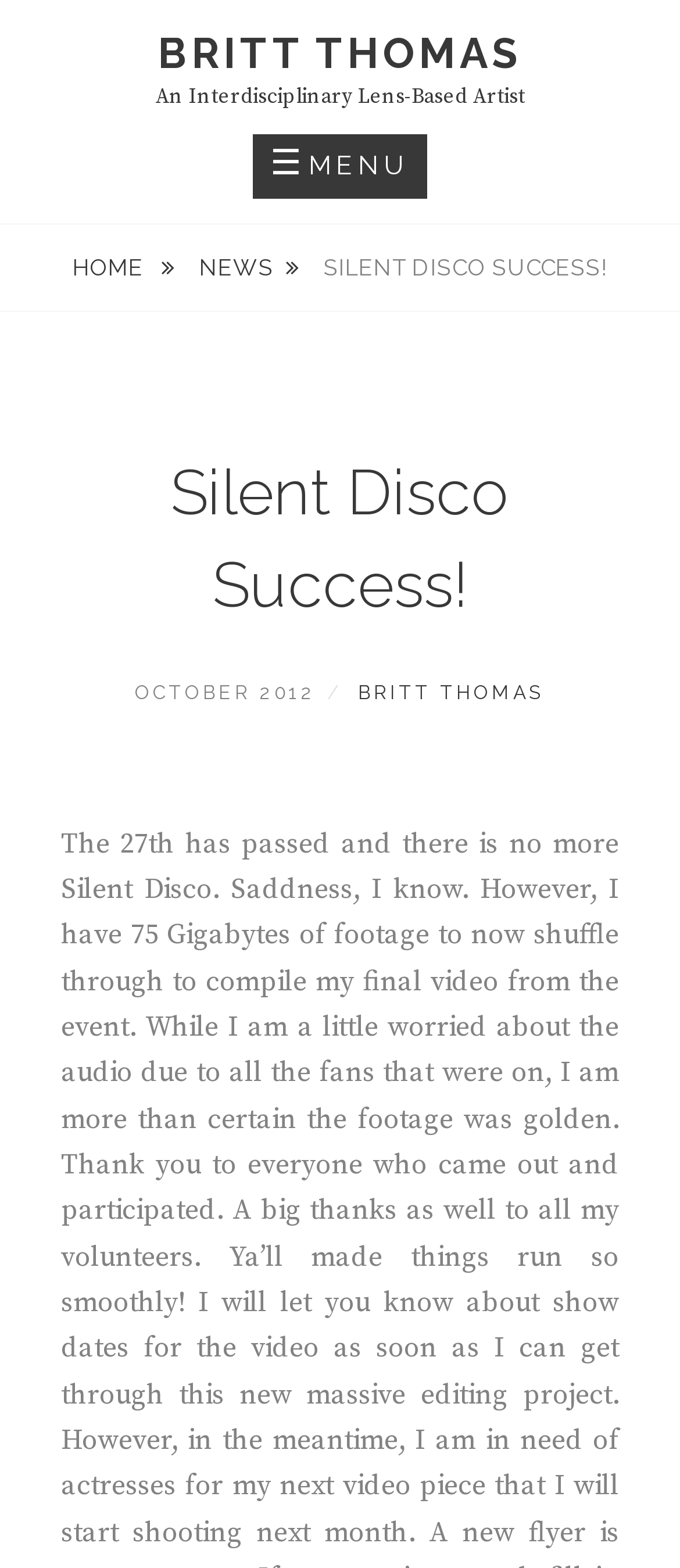Predict the bounding box of the UI element that fits this description: "Britt Thomas".

[0.526, 0.435, 0.802, 0.45]